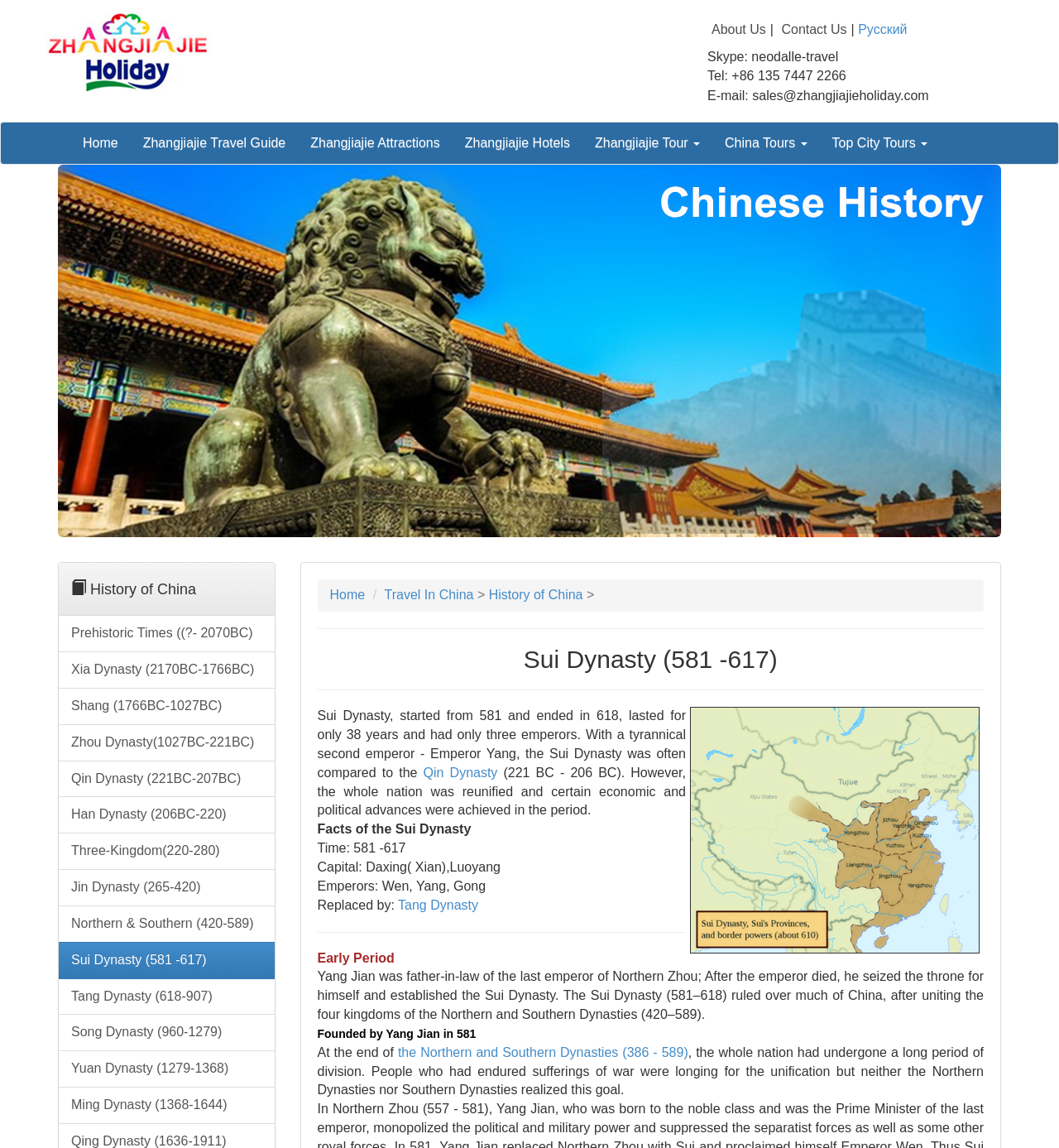Respond with a single word or short phrase to the following question: 
What was the capital of the Sui Dynasty?

Daxing (Xian), Luoyang